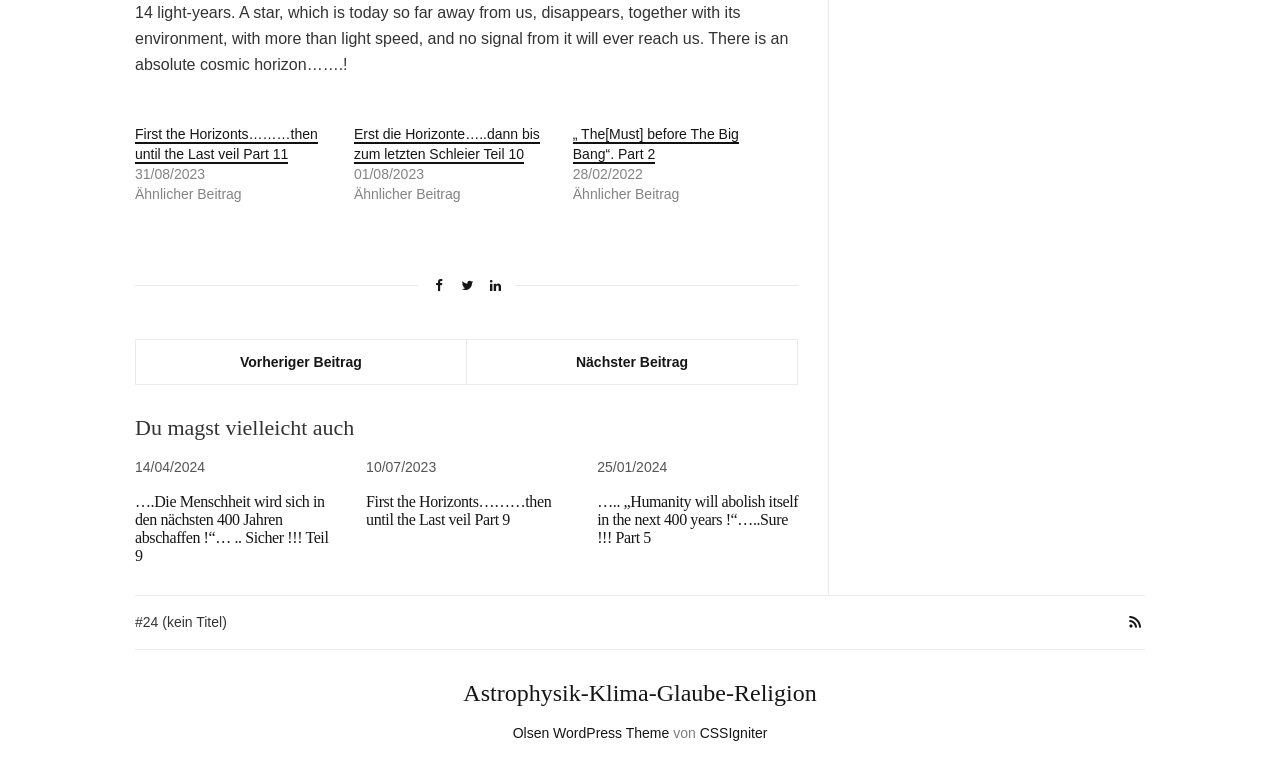Find the coordinates for the bounding box of the element with this description: "Follow Us on Instagram".

None